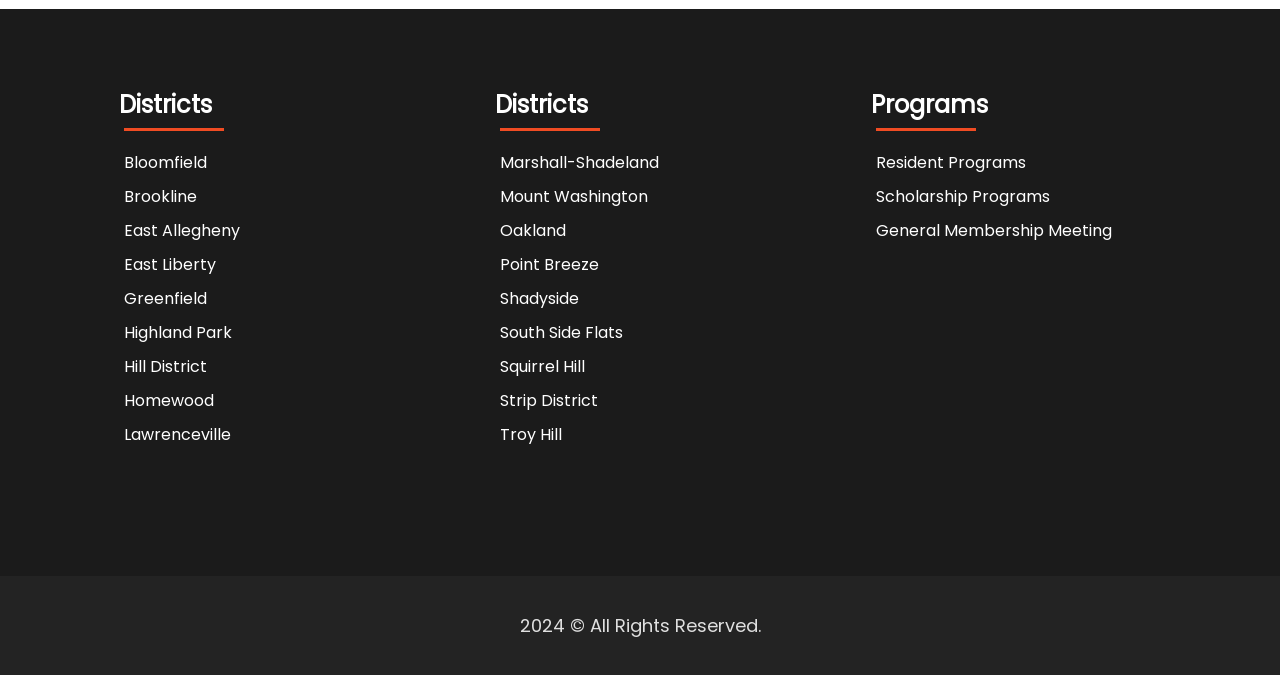Determine the bounding box coordinates for the region that must be clicked to execute the following instruction: "Explore the Other section".

None